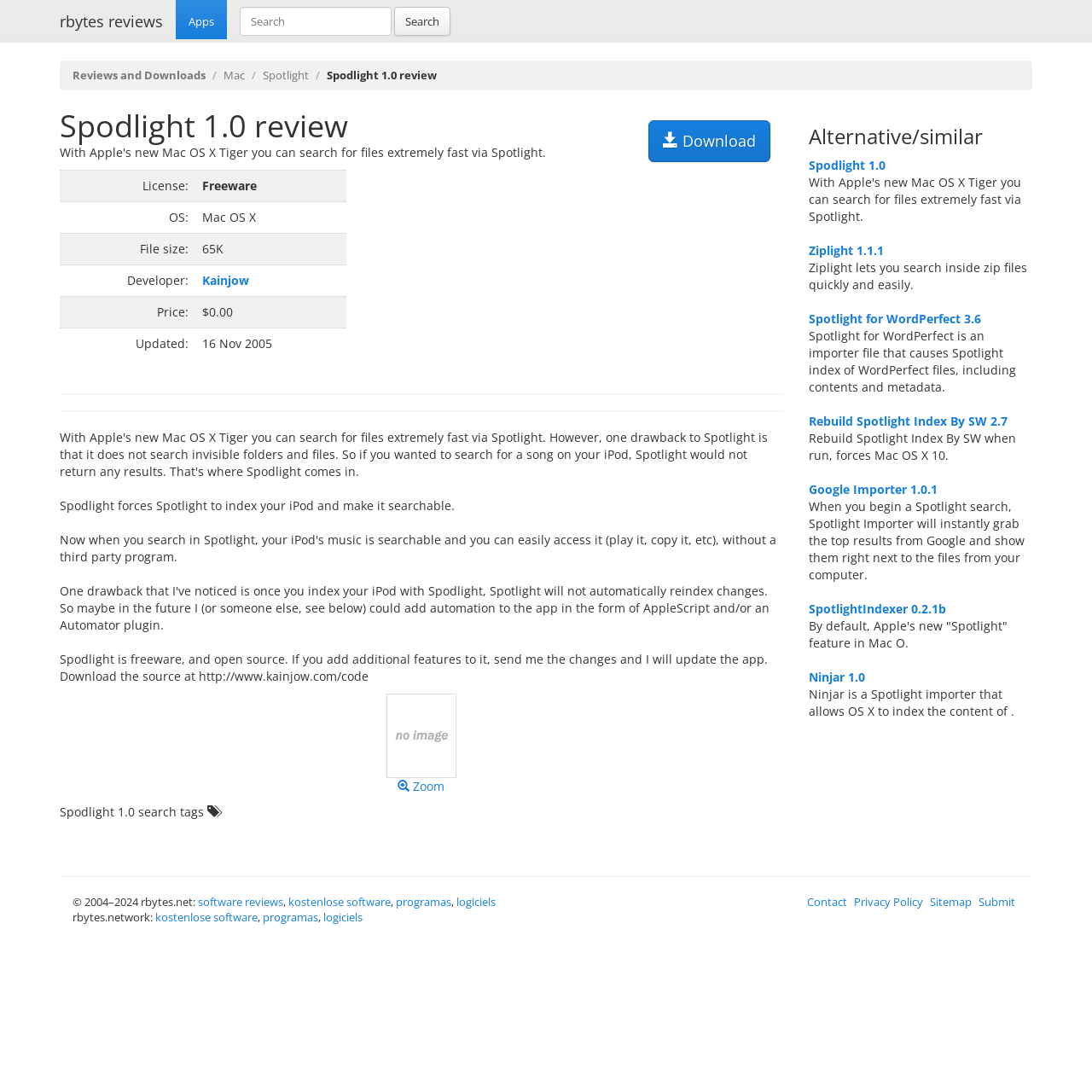Given the element description, predict the bounding box coordinates in the format (top-left x, top-left y, bottom-right x, bottom-right y). Make sure all values are between 0 and 1. Here is the element description: Spotlight for WordPerfect 3.6

[0.74, 0.285, 0.898, 0.299]